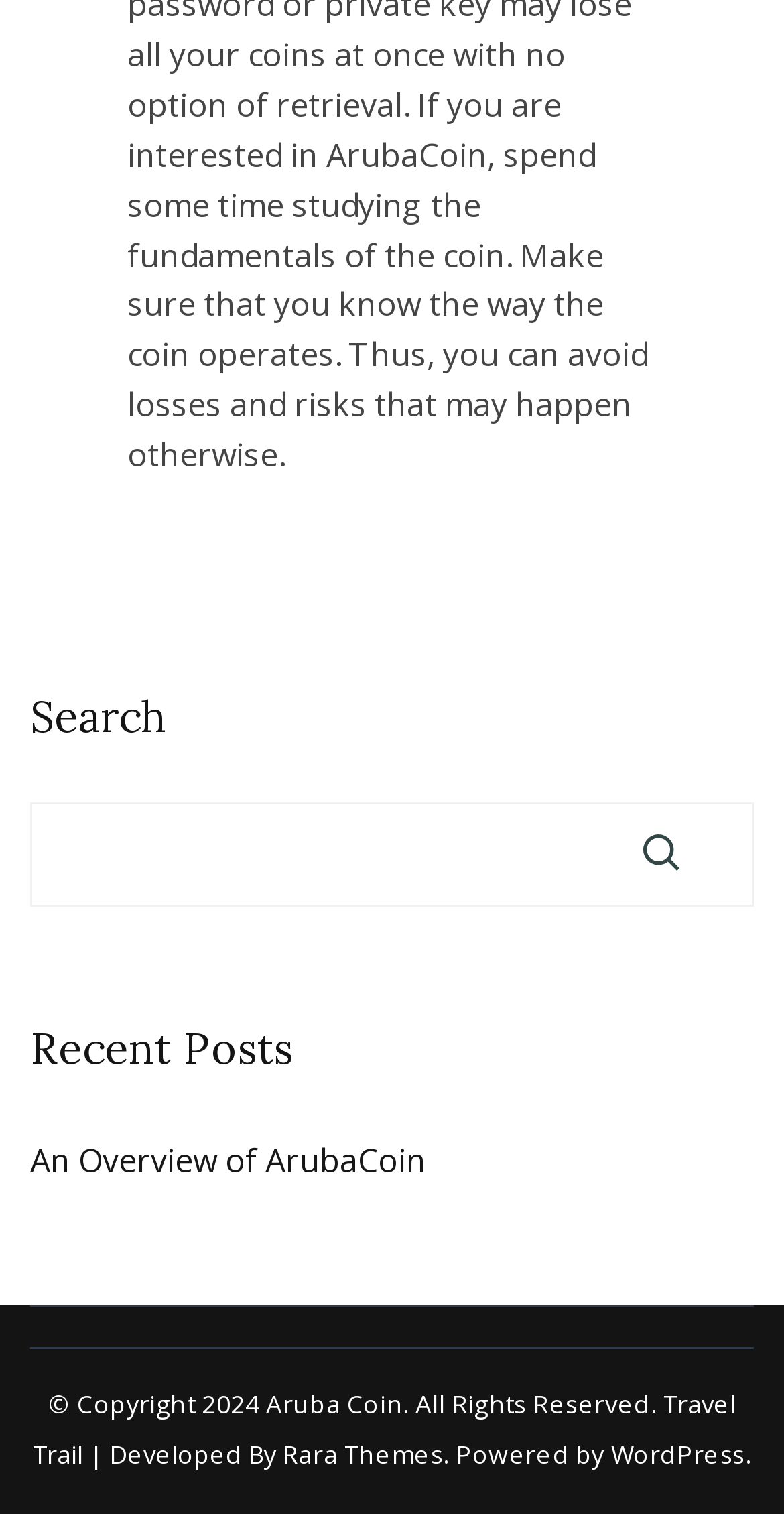Bounding box coordinates are specified in the format (top-left x, top-left y, bottom-right x, bottom-right y). All values are floating point numbers bounded between 0 and 1. Please provide the bounding box coordinate of the region this sentence describes: An Overview of ArubaCoin

[0.038, 0.75, 0.544, 0.783]